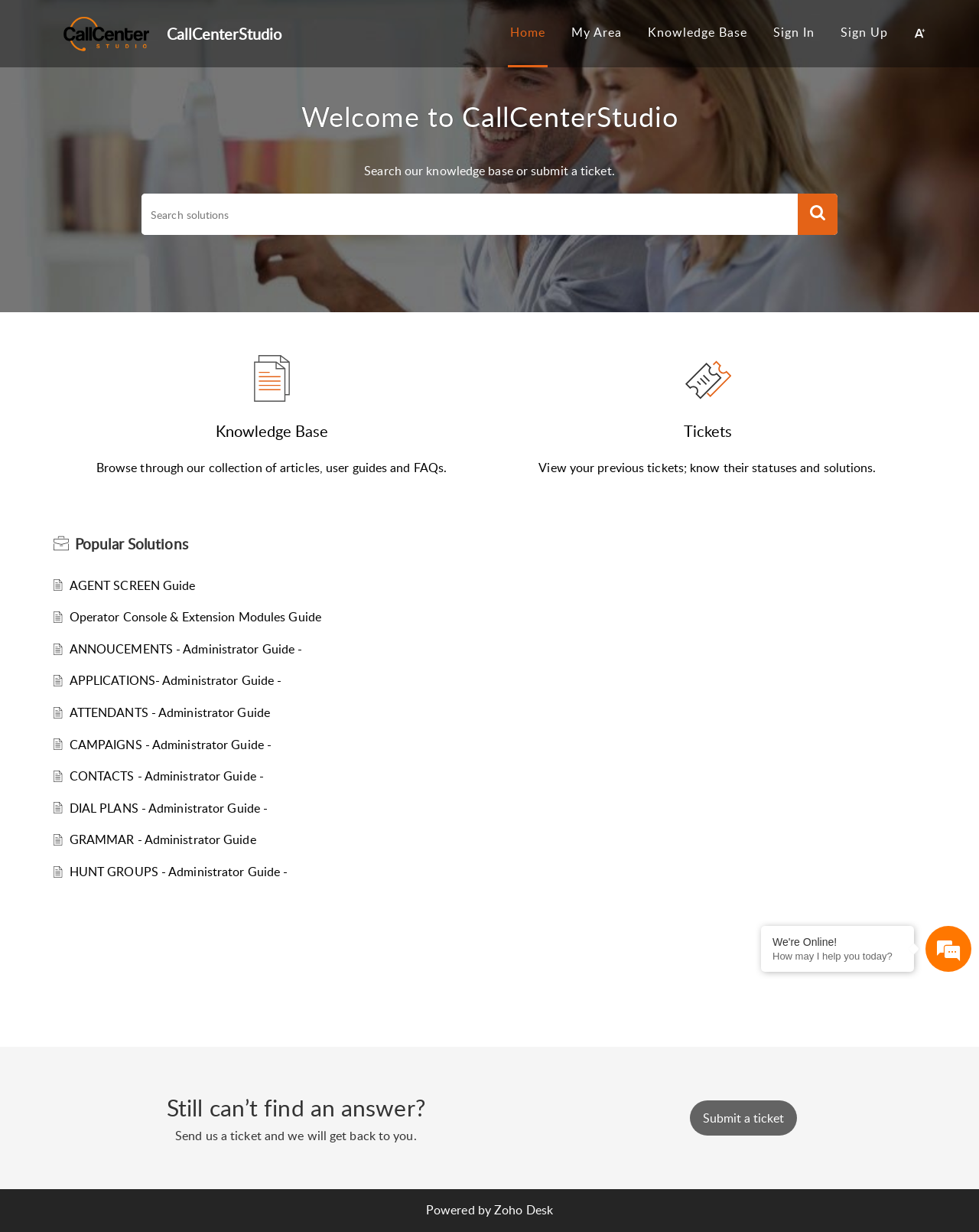What types of guides are available in the knowledge base? Observe the screenshot and provide a one-word or short phrase answer.

Administrator guides